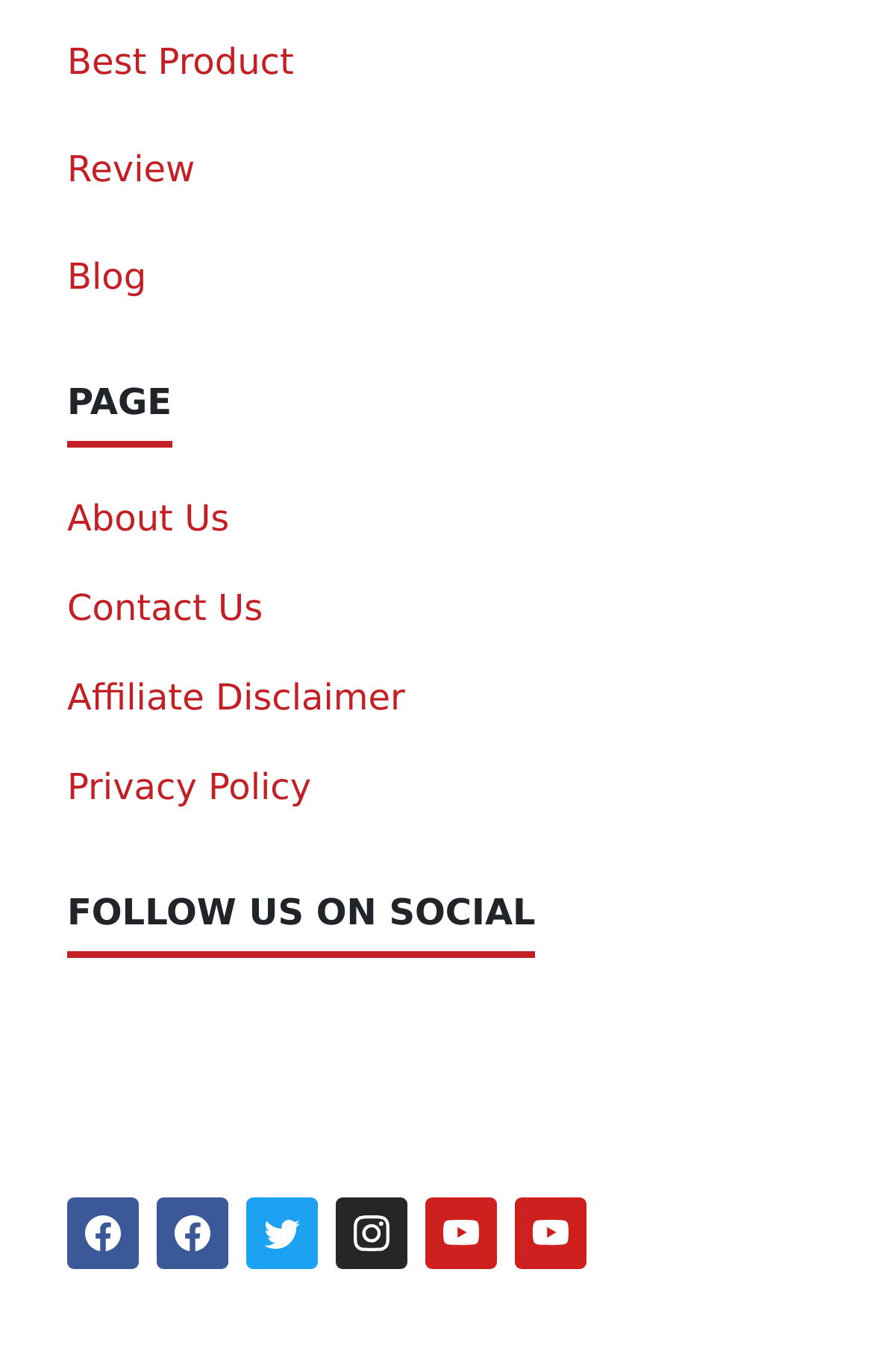Determine the bounding box coordinates of the element that should be clicked to execute the following command: "Go to About Us".

[0.077, 0.362, 0.263, 0.393]